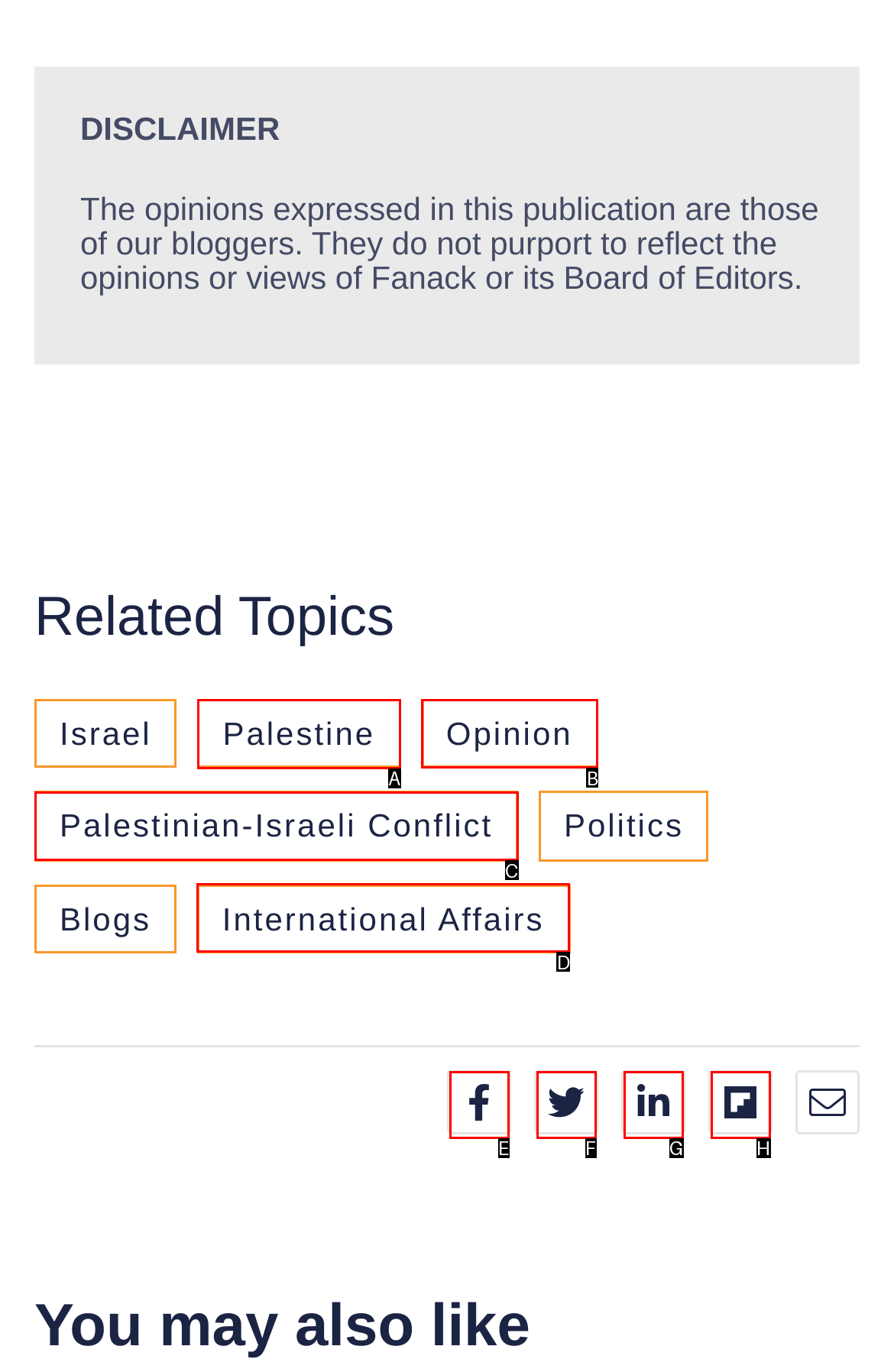Tell me which option I should click to complete the following task: Read about Opinion
Answer with the option's letter from the given choices directly.

B